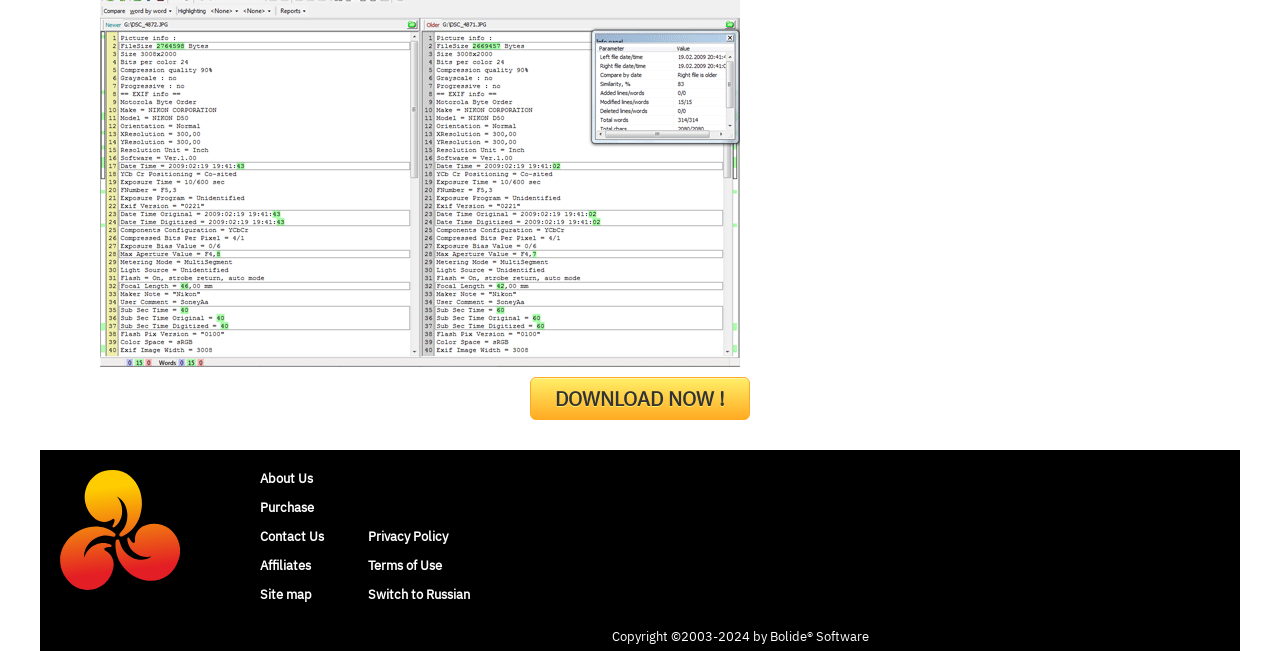Provide your answer in a single word or phrase: 
What is the logo image on the bottom left?

Bolide Square Logo